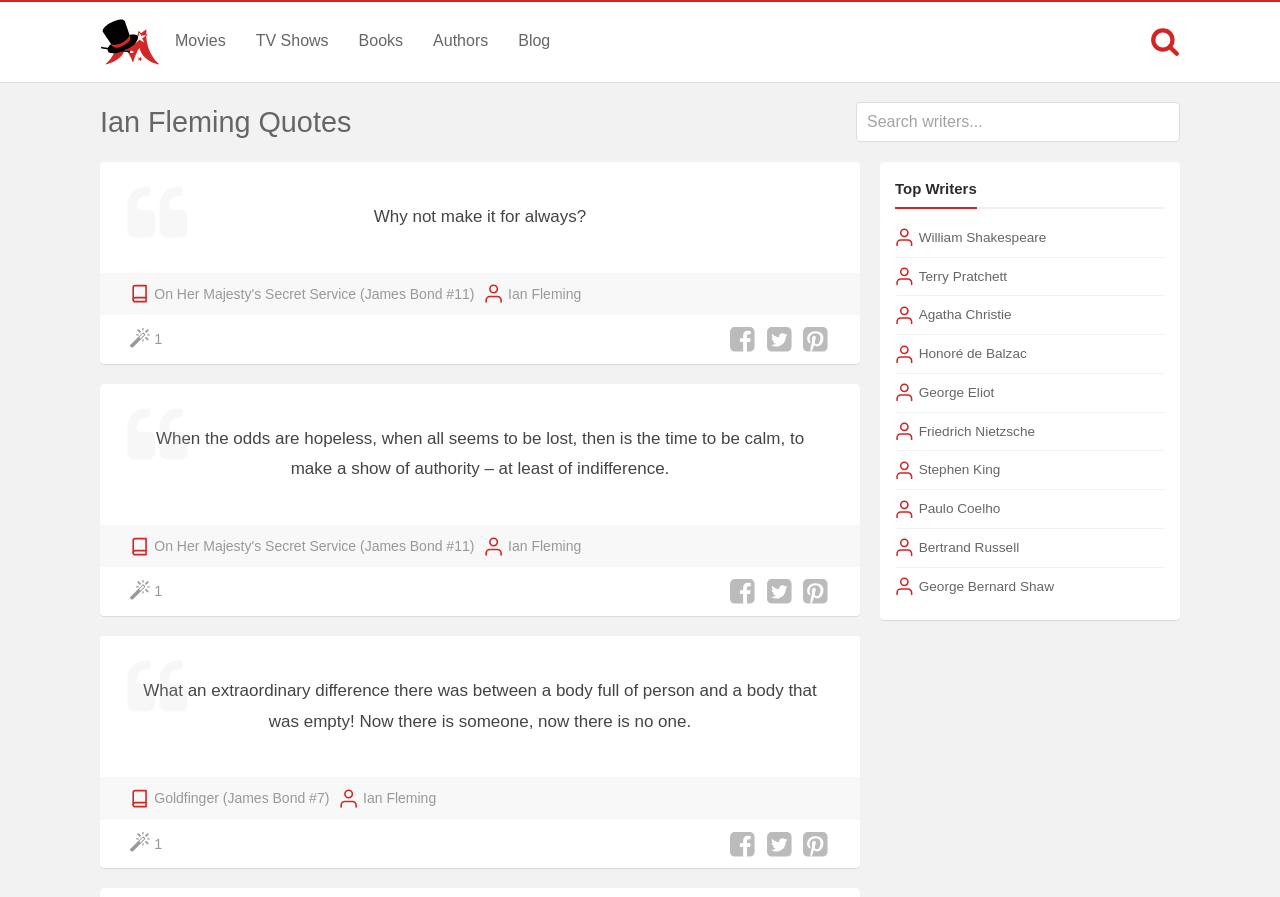Use a single word or phrase to answer the following:
How many quote categories are there?

6